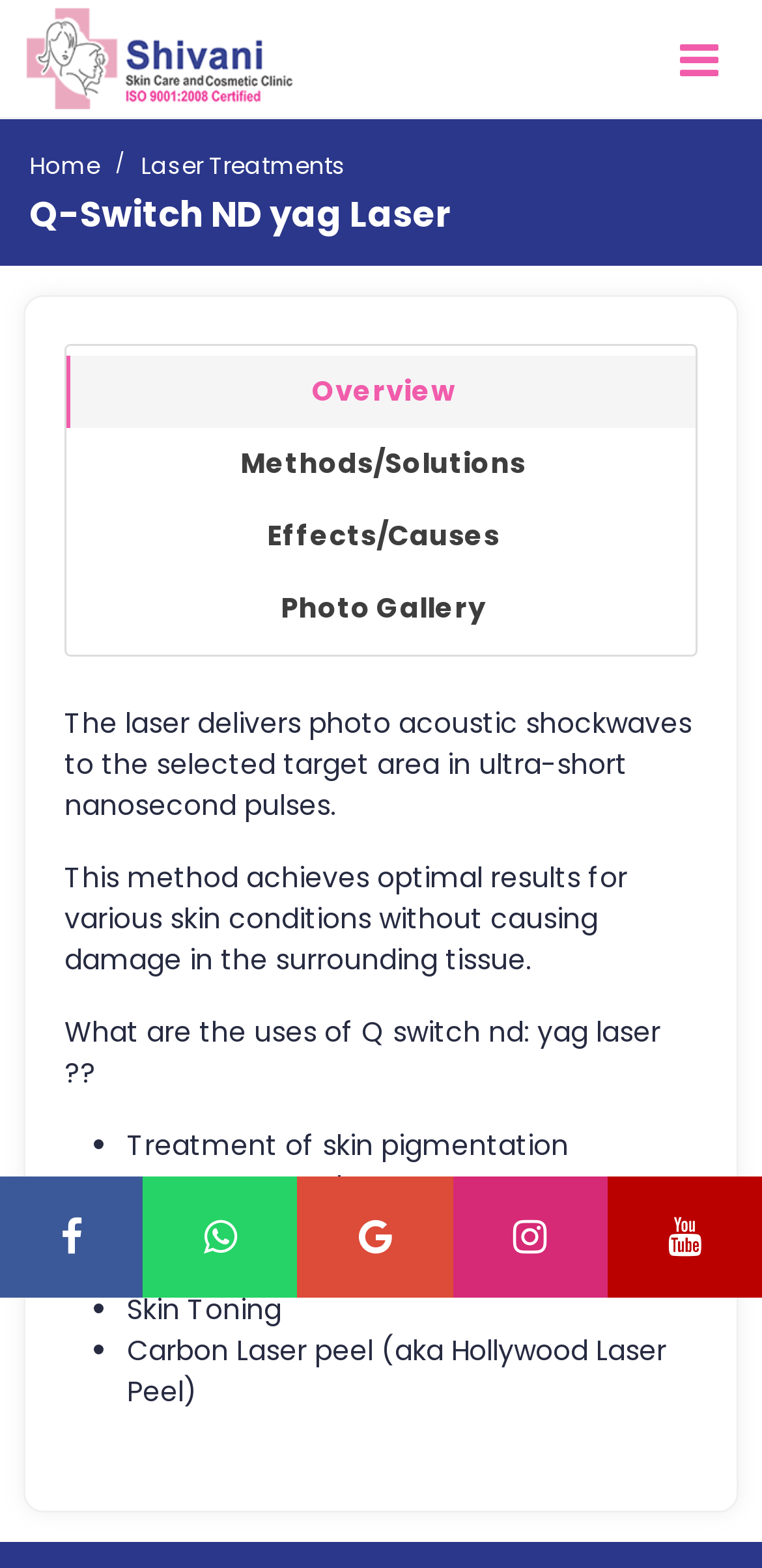Look at the image and write a detailed answer to the question: 
What is the last link in the tab panel section?

The last link in the tab panel section can be found by examining the link elements within the tab panel section, which lists the effects/causes of Q-Switch ND Yag Laser, and the last link is 'Carbon Laser peel (aka Hollywood Laser Peel)'.